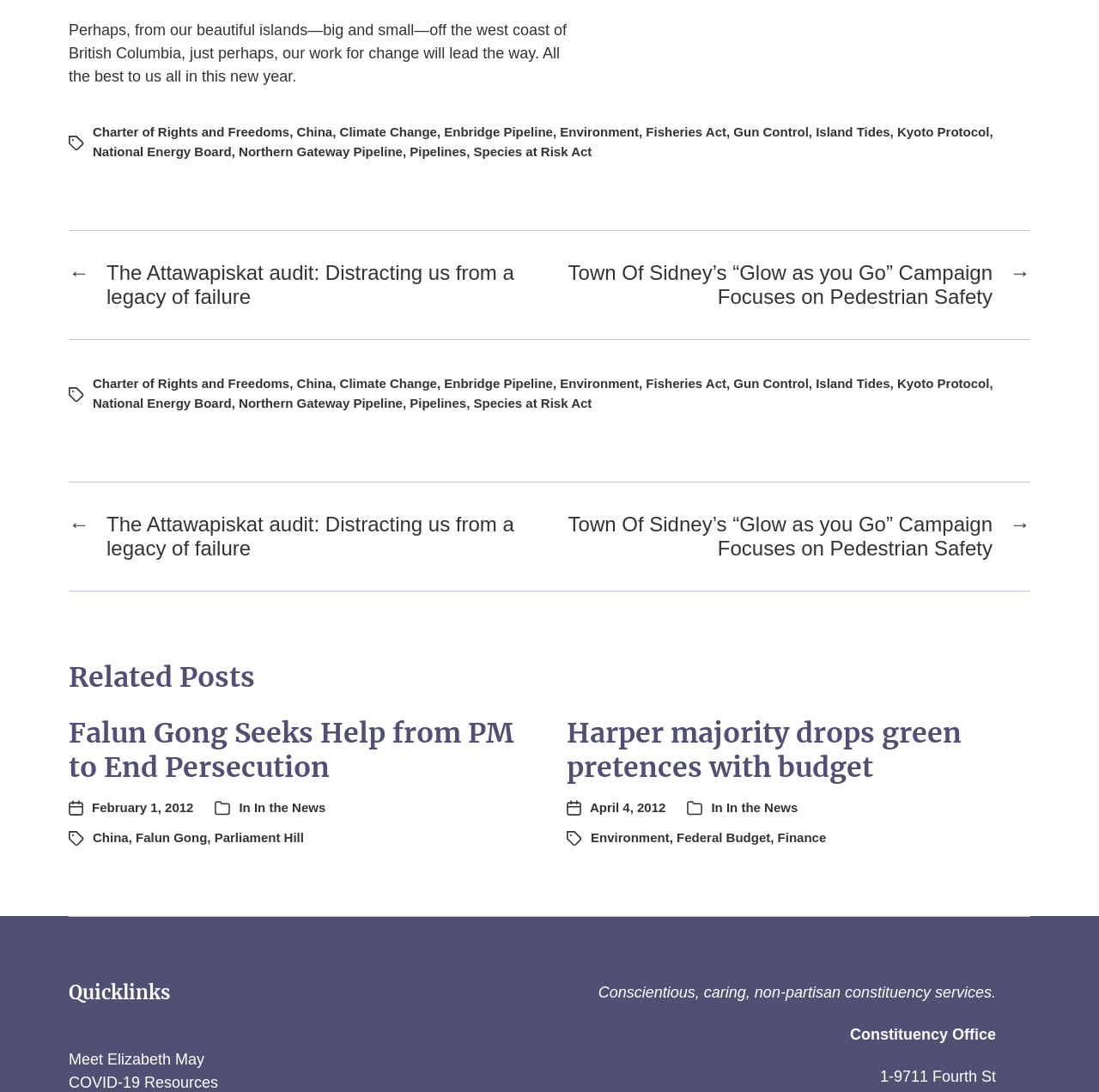What is the theme of the links in the 'Quicklinks' section?
Can you provide an in-depth and detailed response to the question?

The links in the 'Quicklinks' section are about Elizabeth May, including 'Meet Elizabeth May' and 'COVID-19 Resources', indicating that the theme is about Elizabeth May.